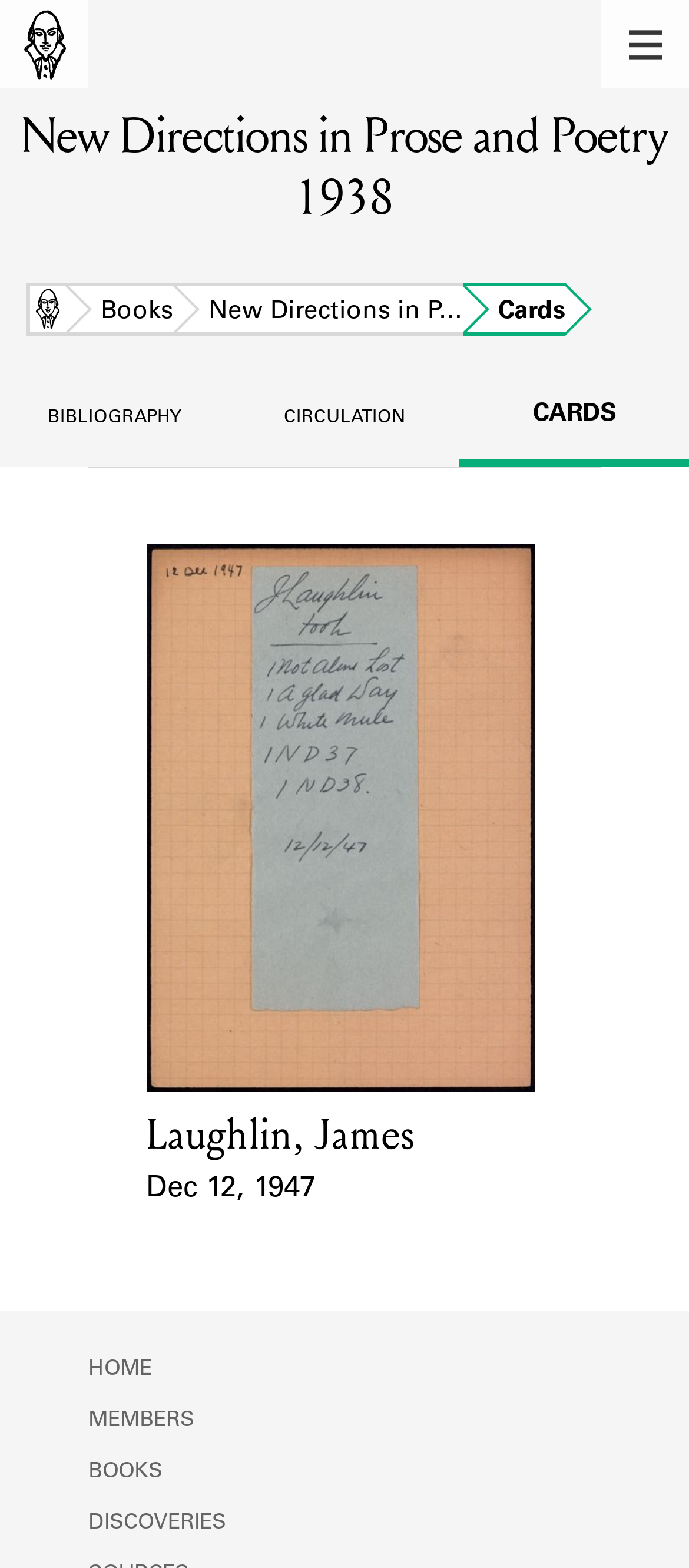Please identify the bounding box coordinates of the clickable region that I should interact with to perform the following instruction: "go to home". The coordinates should be expressed as four float numbers between 0 and 1, i.e., [left, top, right, bottom].

[0.0, 0.0, 0.128, 0.056]